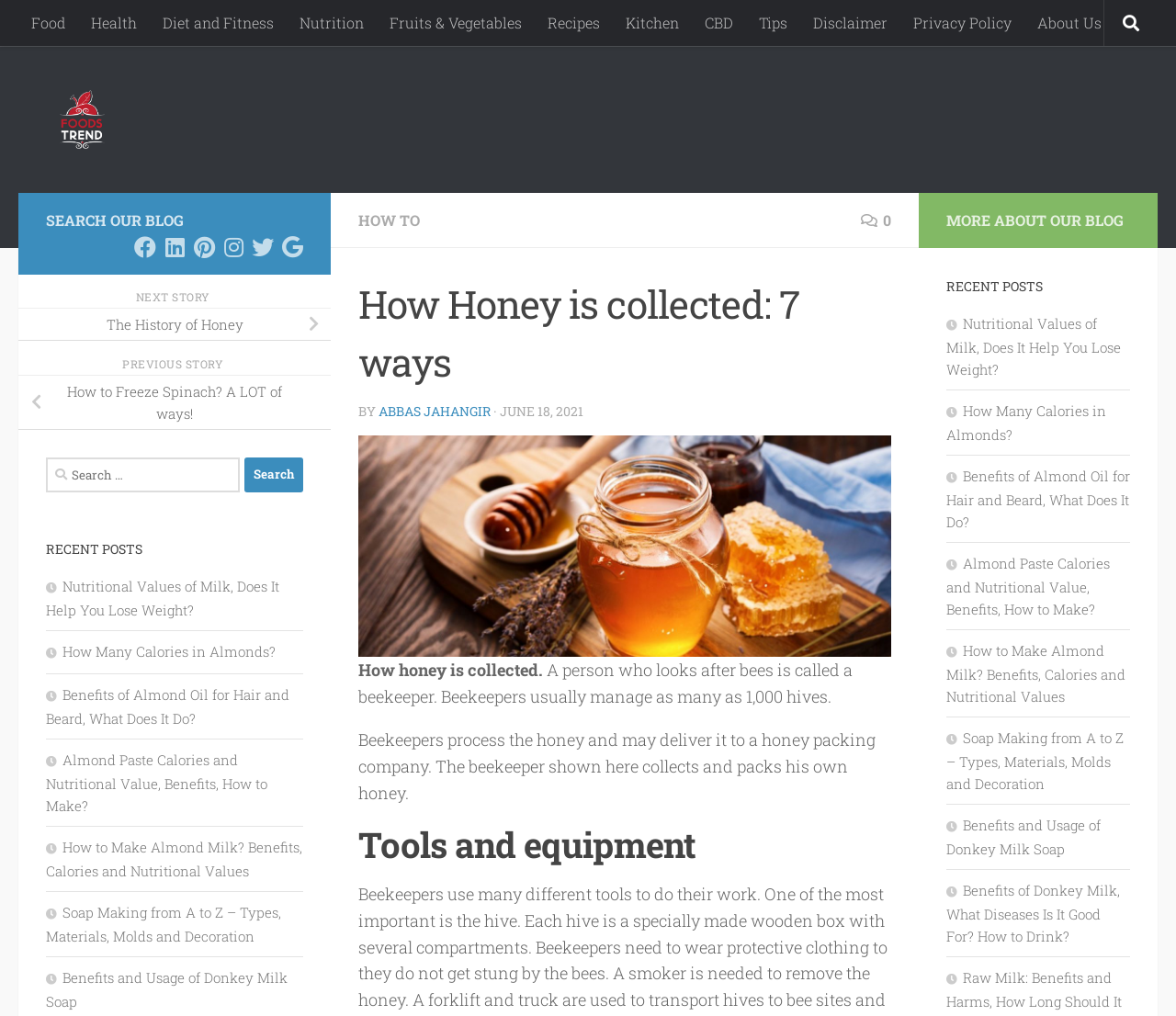Identify the primary heading of the webpage and provide its text.

How Honey is collected: 7 ways